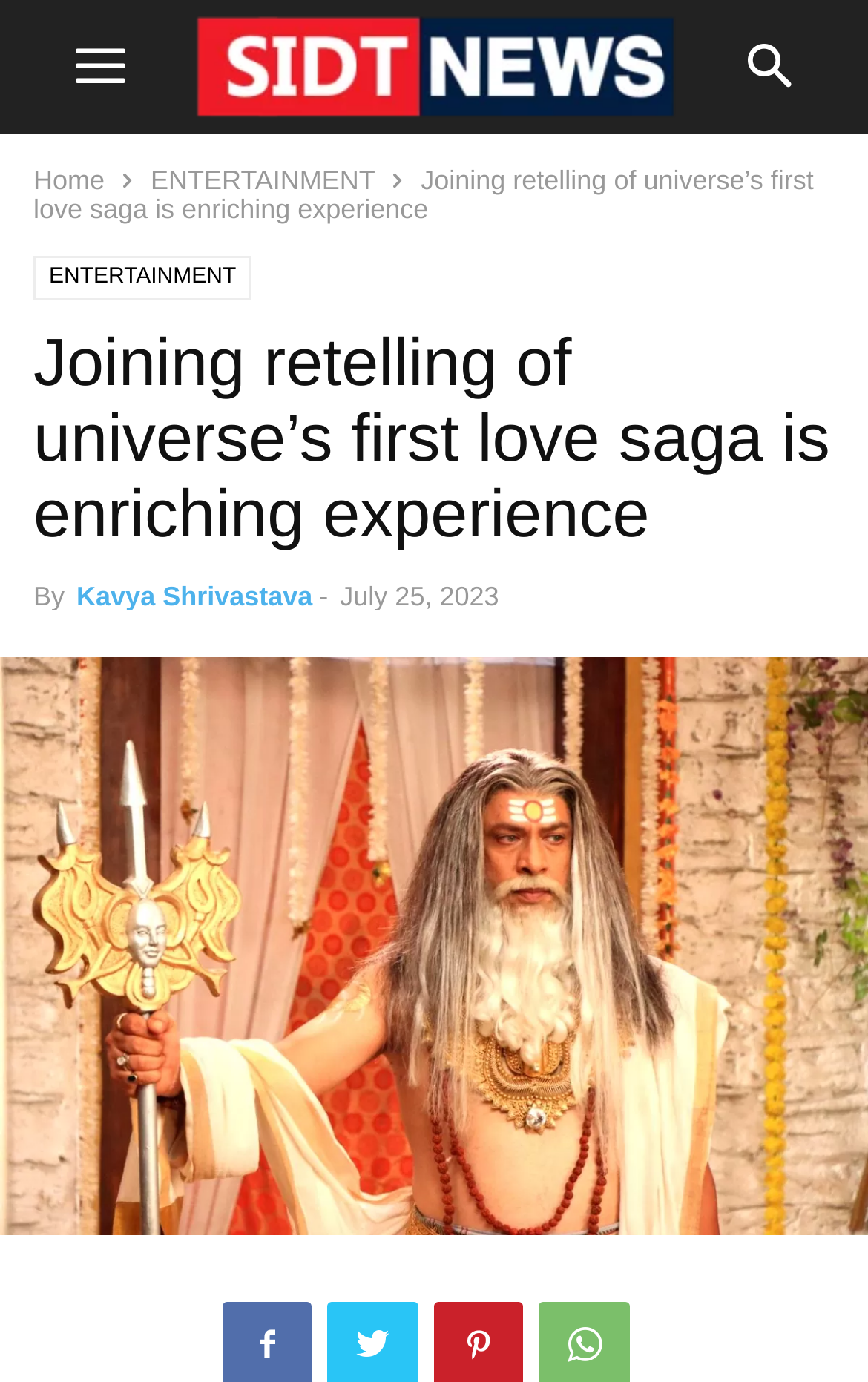Determine the bounding box coordinates for the HTML element described here: "AimGod".

None